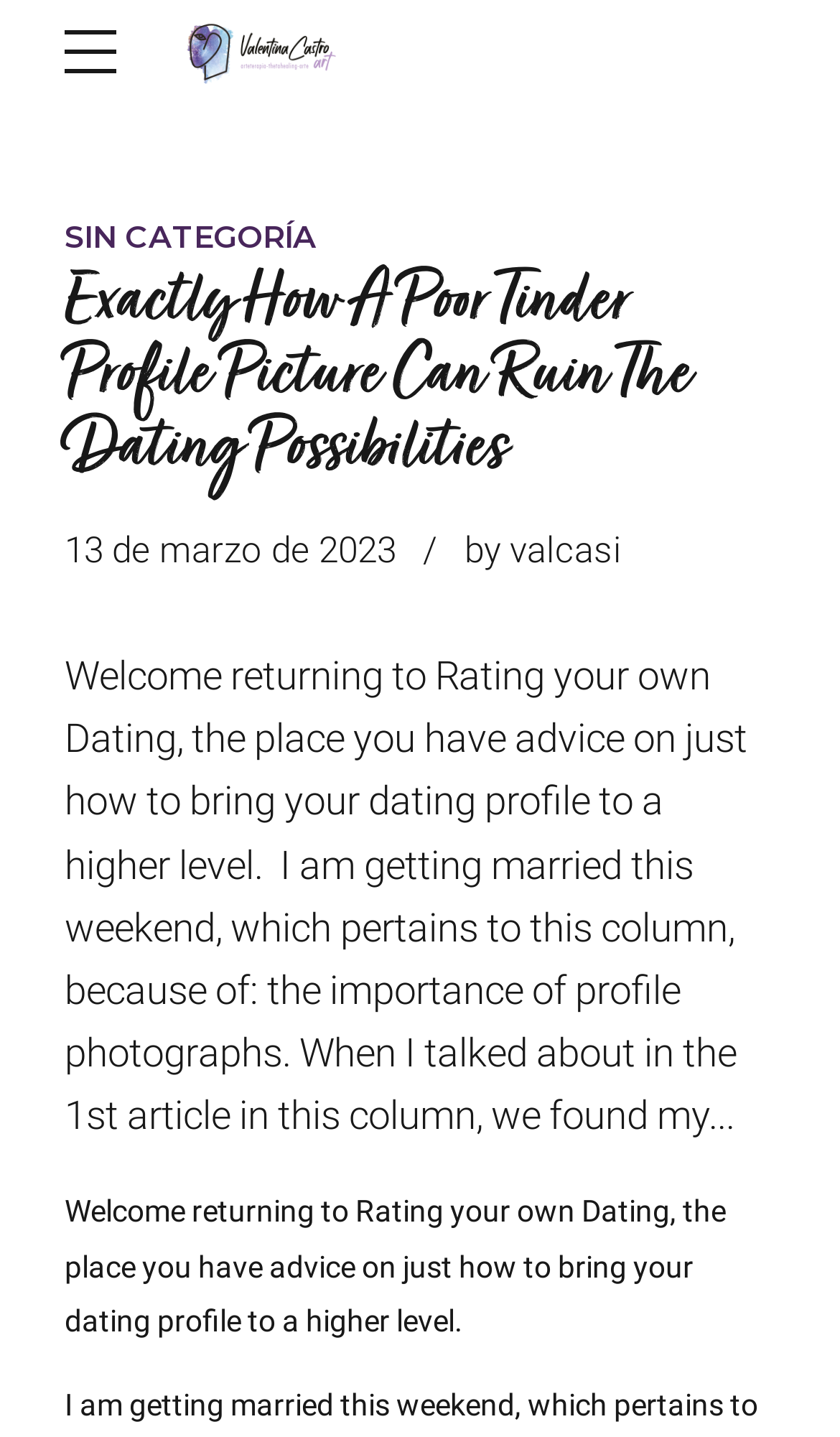What is the title or heading displayed on the webpage?

SIN CATEGORÍA
Exactly How A Poor Tinder Profile Picture Can Ruin The Dating Possibilities